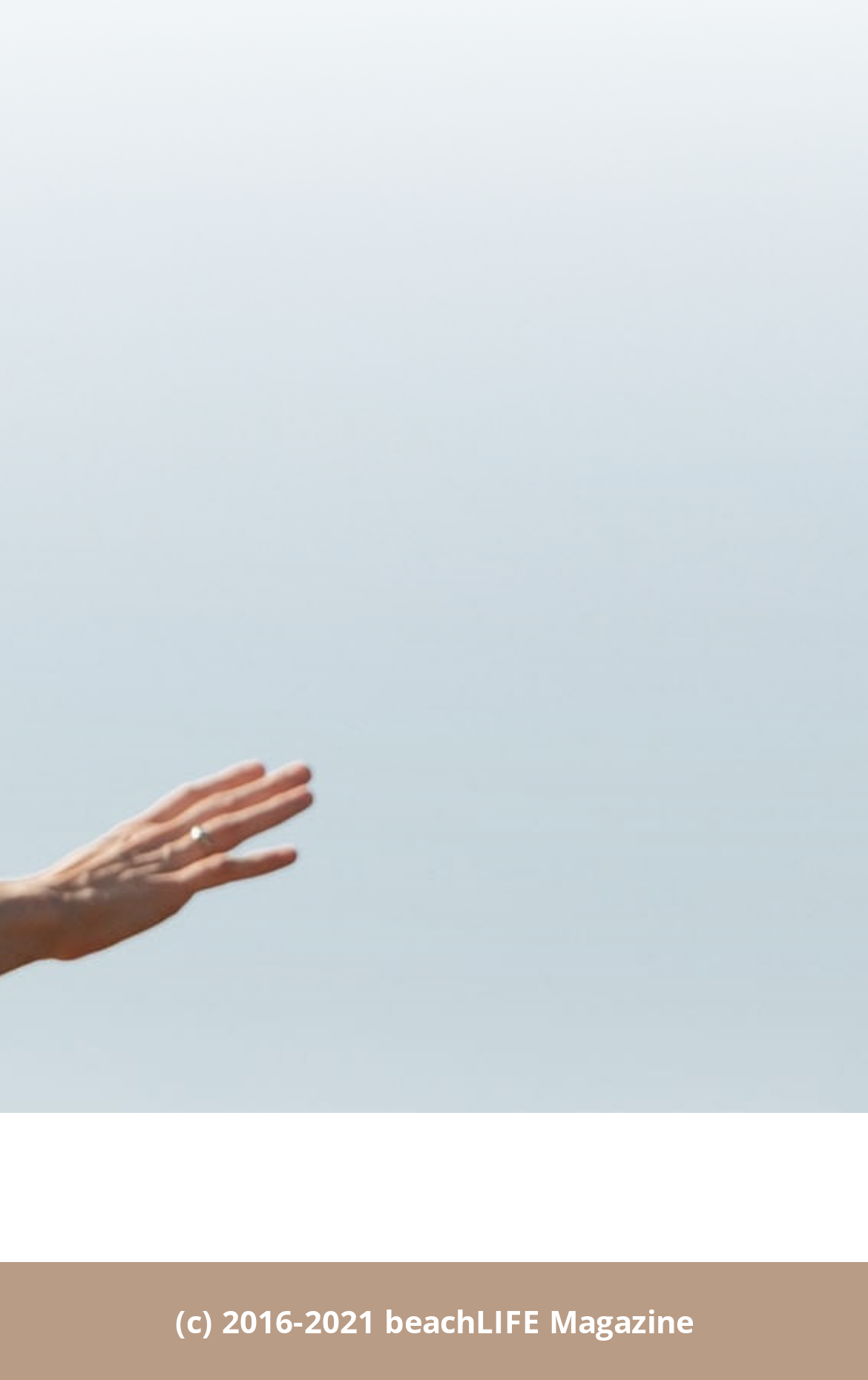Using the webpage screenshot, locate the HTML element that fits the following description and provide its bounding box: "Follow".

[0.236, 0.479, 0.369, 0.562]